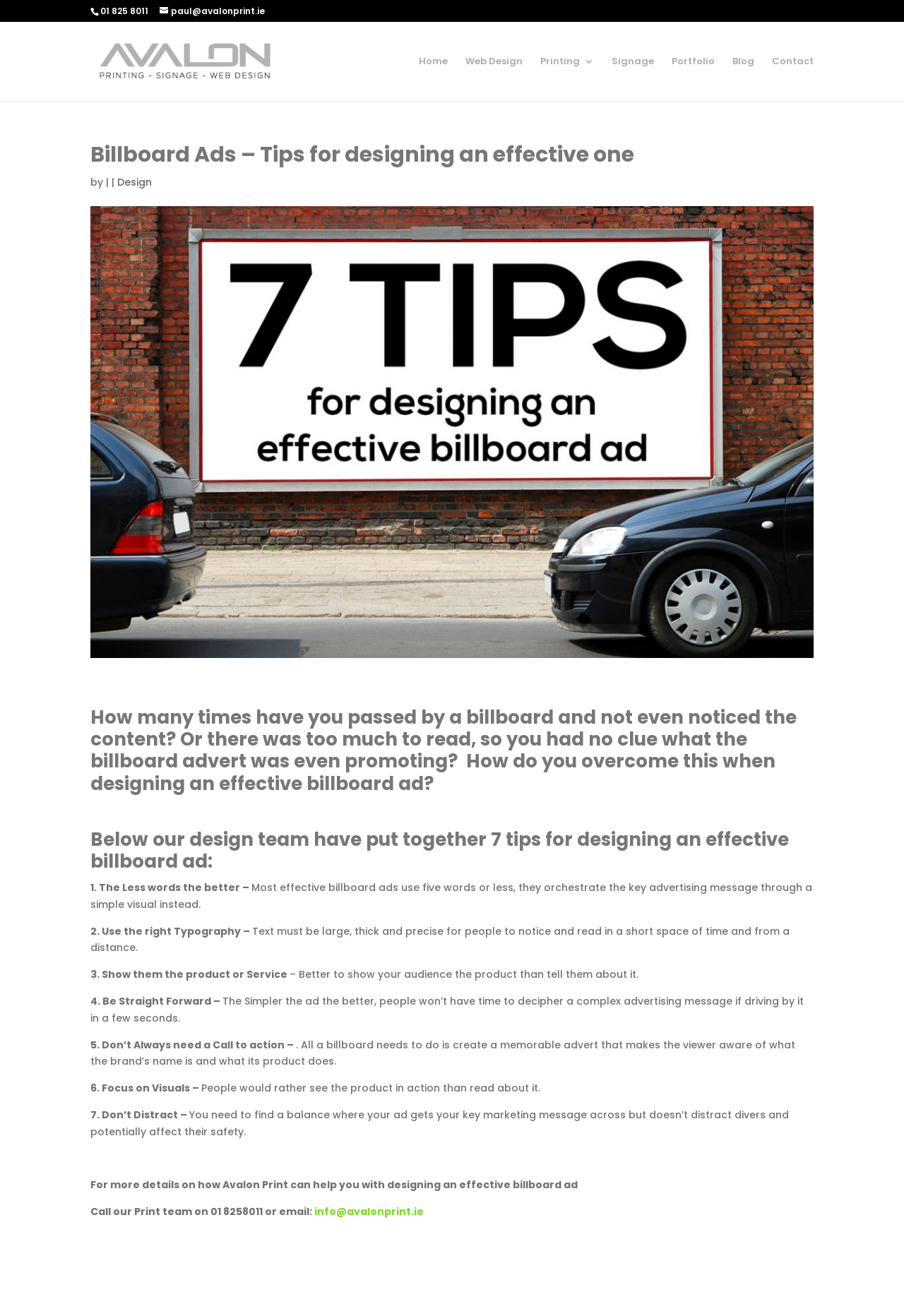Answer the question below in one word or phrase:
What is the purpose of a billboard ad according to the webpage?

To create a memorable advert